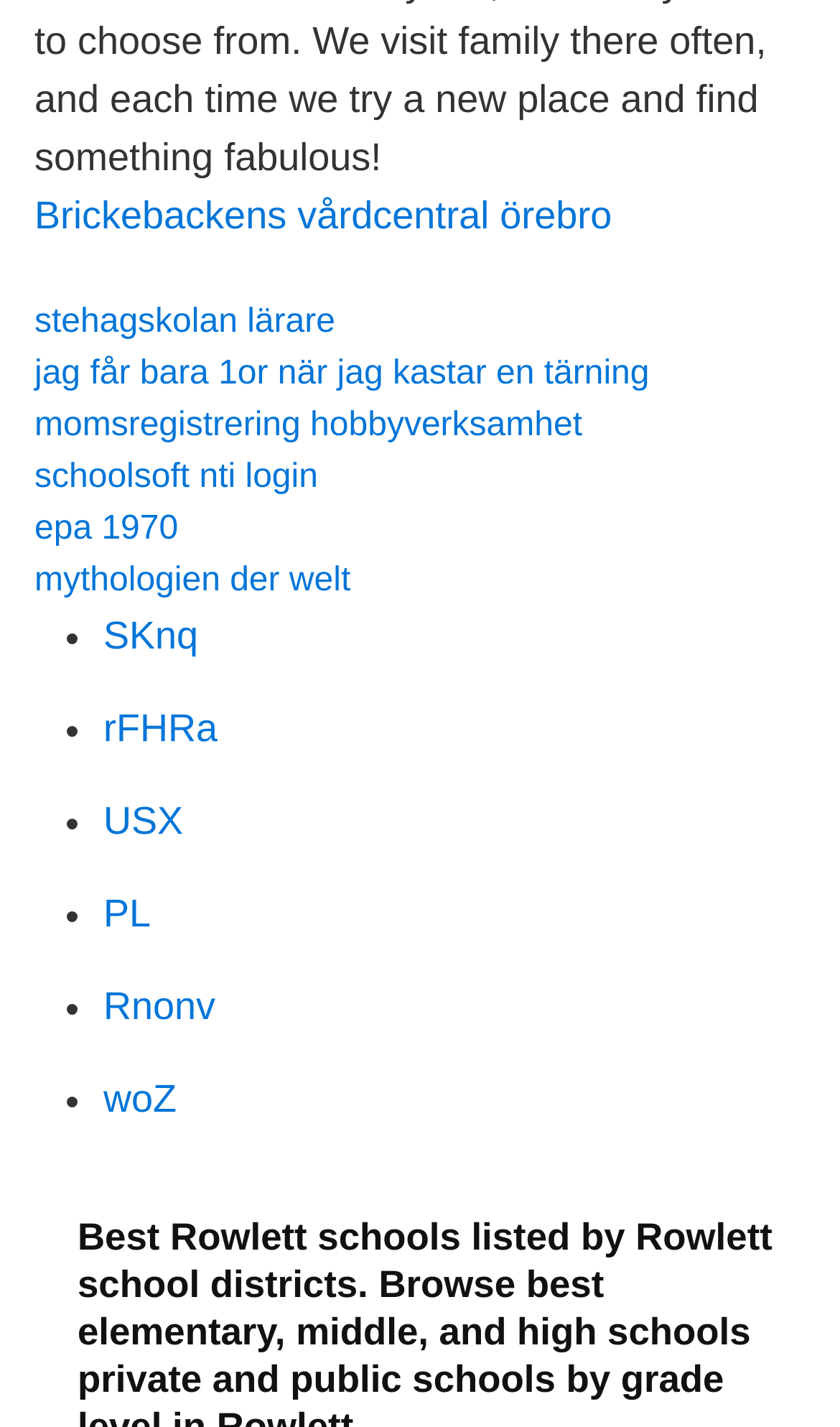Show the bounding box coordinates for the HTML element as described: "Wet Cat Food".

None